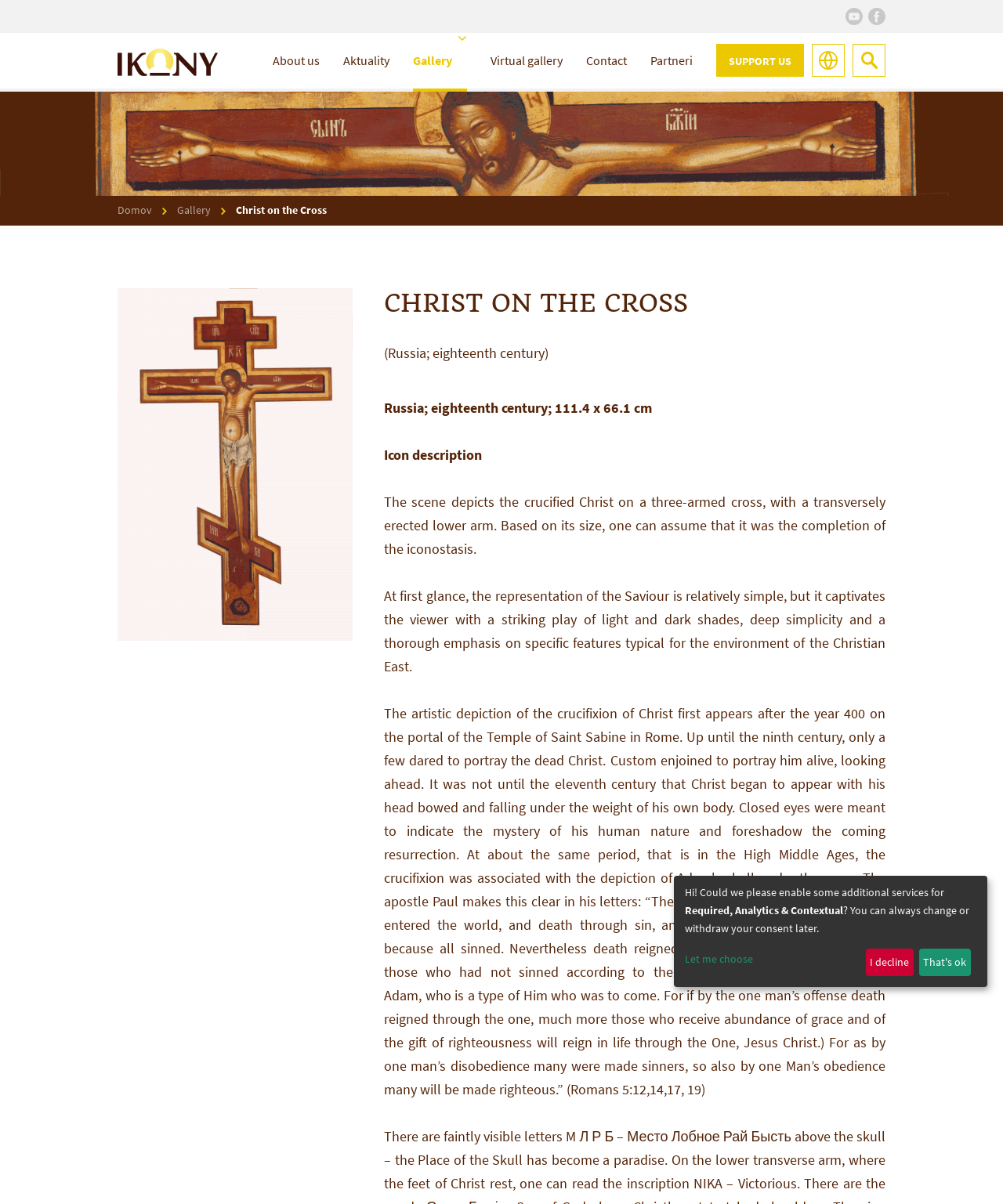Please identify the bounding box coordinates of the clickable region that I should interact with to perform the following instruction: "View the virtual gallery". The coordinates should be expressed as four float numbers between 0 and 1, i.e., [left, top, right, bottom].

[0.489, 0.027, 0.561, 0.074]